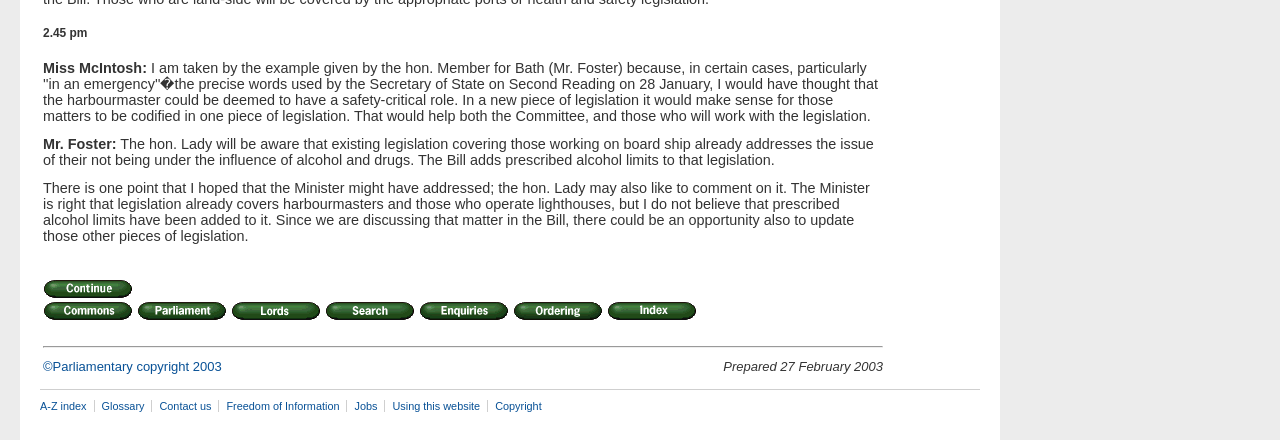Who is speaking in the first quote?
Identify the answer in the screenshot and reply with a single word or phrase.

Mr. Foster